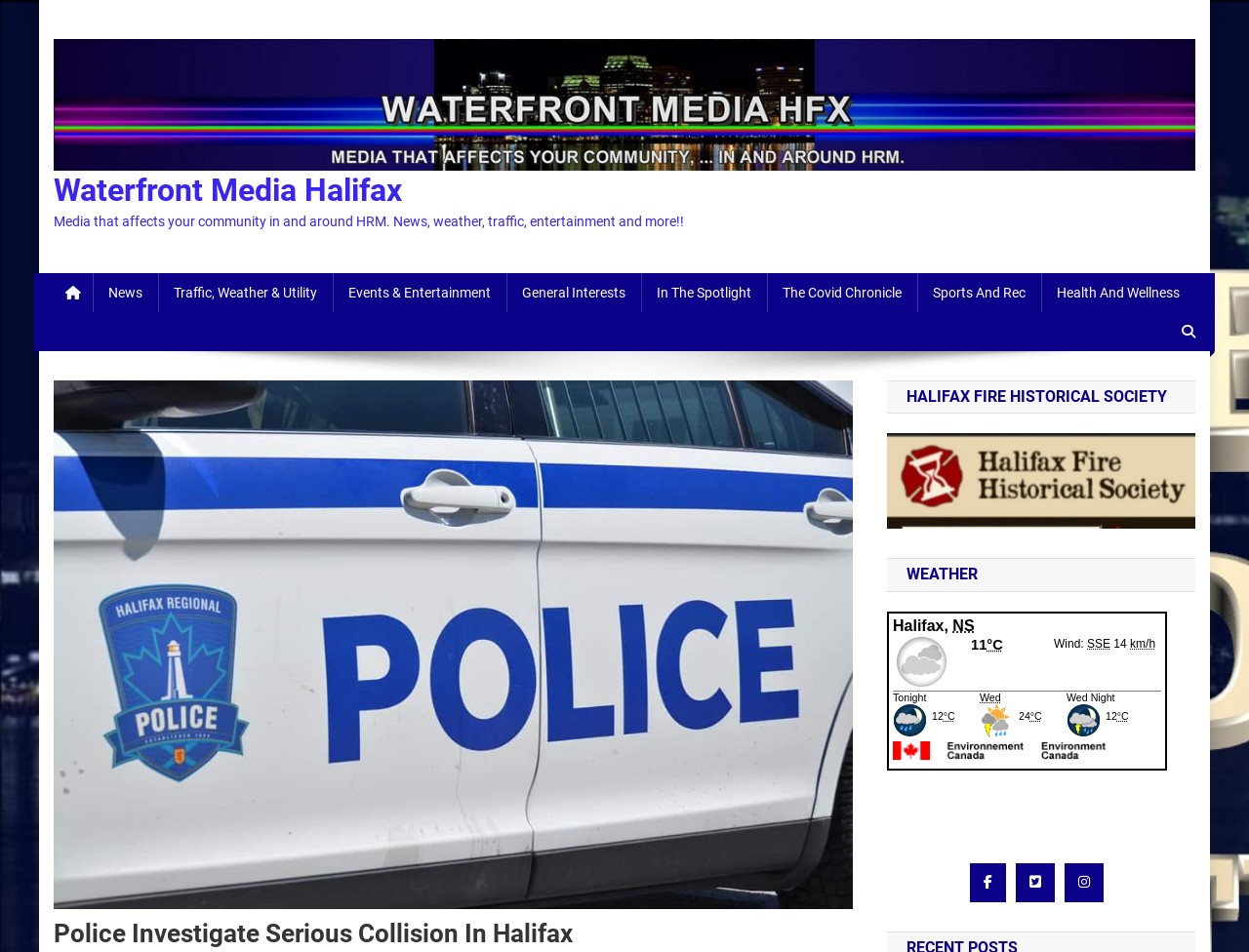Provide an in-depth caption for the elements present on the webpage.

The webpage appears to be a news website, specifically focused on the Halifax area. At the top, there is a logo and a link to "Waterfront Media Halifax" accompanied by an image. Below this, there is a brief description of the website, stating that it provides news, weather, traffic, entertainment, and more for the HRM community.

To the right of the description, there are several links to different categories, including News, Traffic, Weather & Utility, Events & Entertainment, General Interests, In The Spotlight, The Covid Chronicle, Sports And Rec, and Health And Wellness. These links are arranged horizontally and take up a significant portion of the top section of the page.

Below the category links, there is a prominent heading that reads "Police Investigate Serious Collision In Halifax", which suggests that this is a major news story on the website. Further down, there are additional headings, including "HALIFAX FIRE HISTORICAL SOCIETY" and "WEATHER", which indicate that these are separate sections or articles on the page.

The weather section appears to be an iframe from Environment Canada, providing current weather information. At the bottom of the page, there are several social media links, represented by icons, which allow users to share content or connect with the website on various platforms.